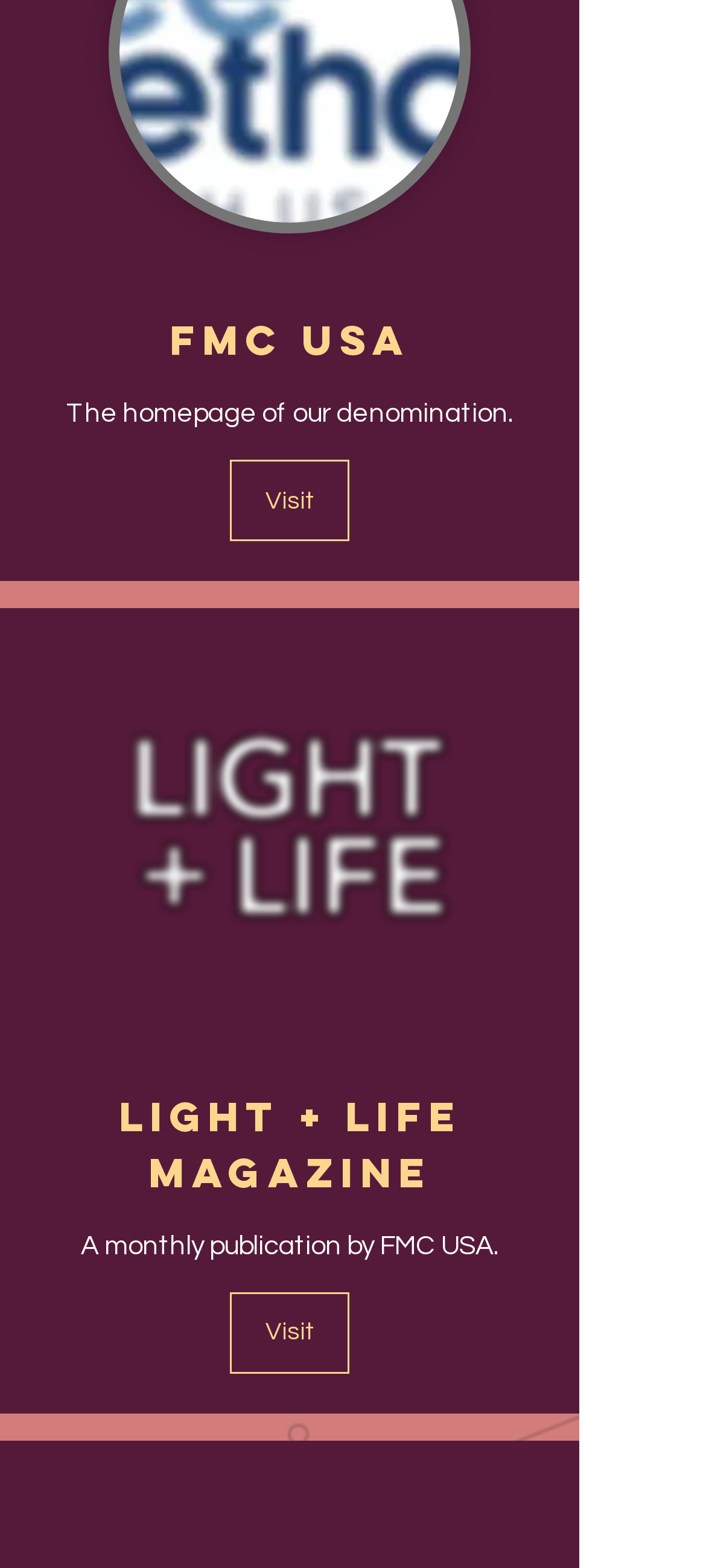What is the purpose of the 'Visit' links?
Answer briefly with a single word or phrase based on the image.

To visit related websites